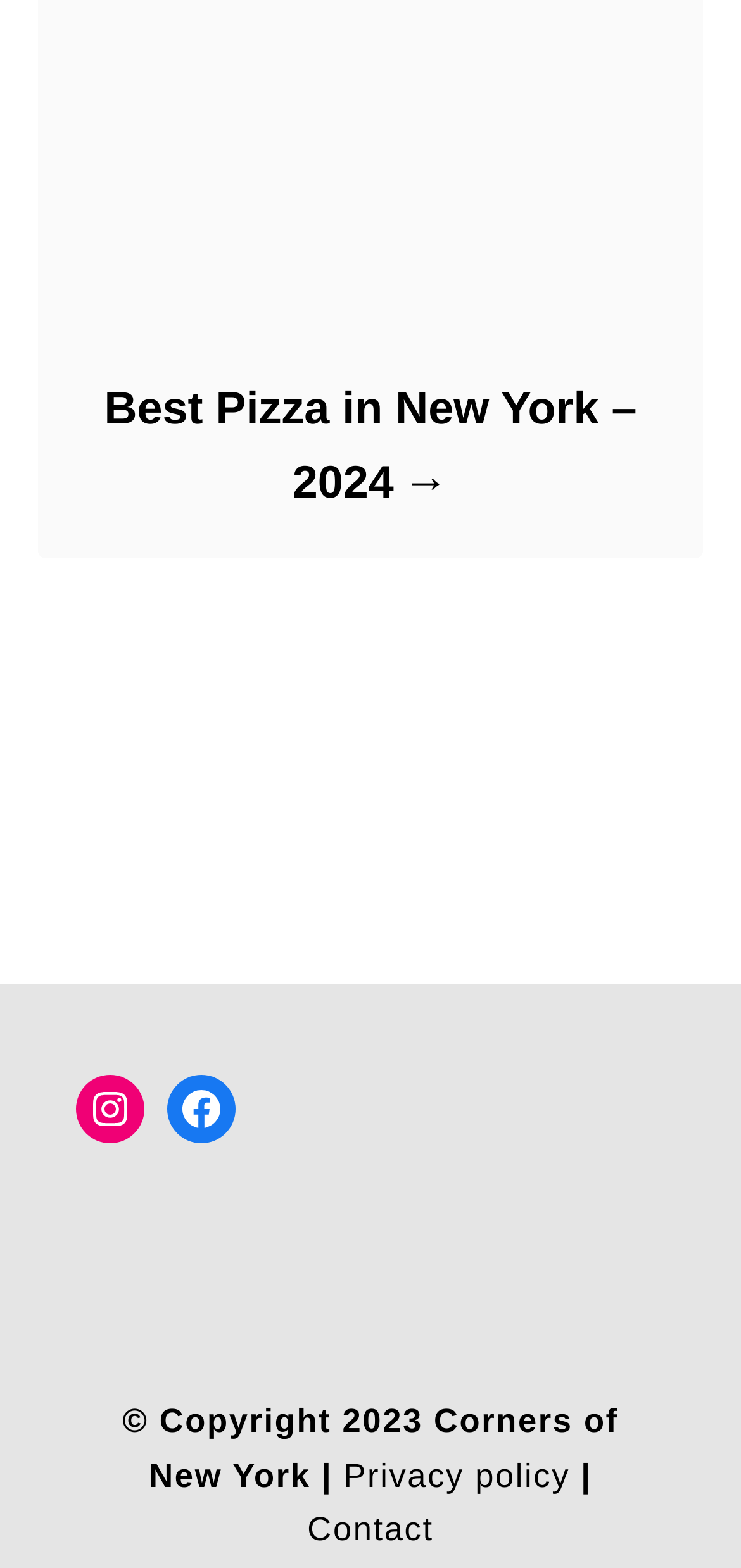Please provide the bounding box coordinates in the format (top-left x, top-left y, bottom-right x, bottom-right y). Remember, all values are floating point numbers between 0 and 1. What is the bounding box coordinate of the region described as: Contact

[0.415, 0.963, 0.585, 0.987]